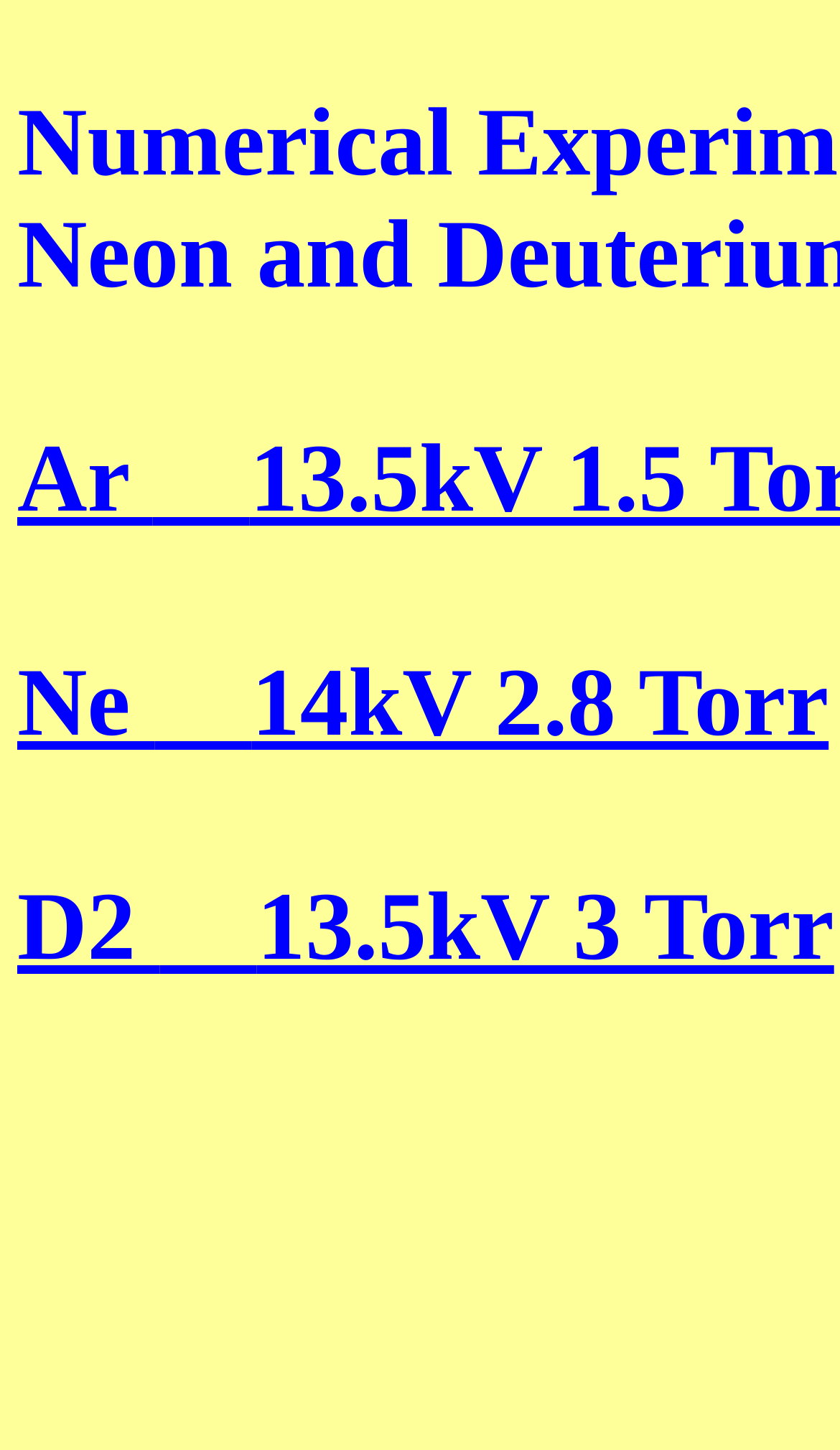Given the description "Ne 14kV 2.8 Torr", provide the bounding box coordinates of the corresponding UI element.

[0.021, 0.447, 0.986, 0.522]